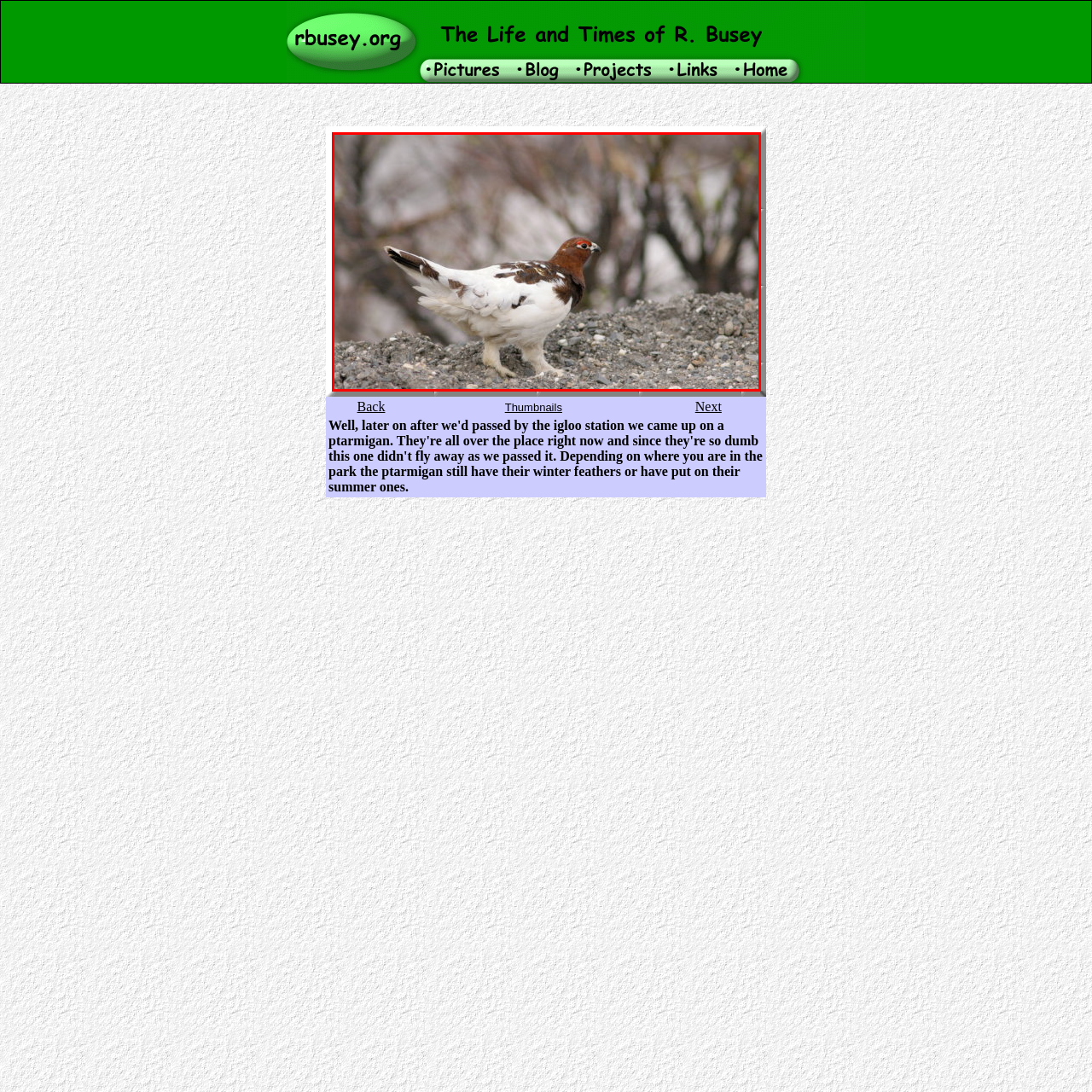Analyze the image surrounded by the red outline and answer the ensuing question with as much detail as possible based on the image:
How does the ptarmigan behave in the wild?

The caption states that the ptarmigan appears unperturbed by the observer, highlighting its sometimes bold nature in the wild, which suggests that it can be fearless or confident in its natural environment.